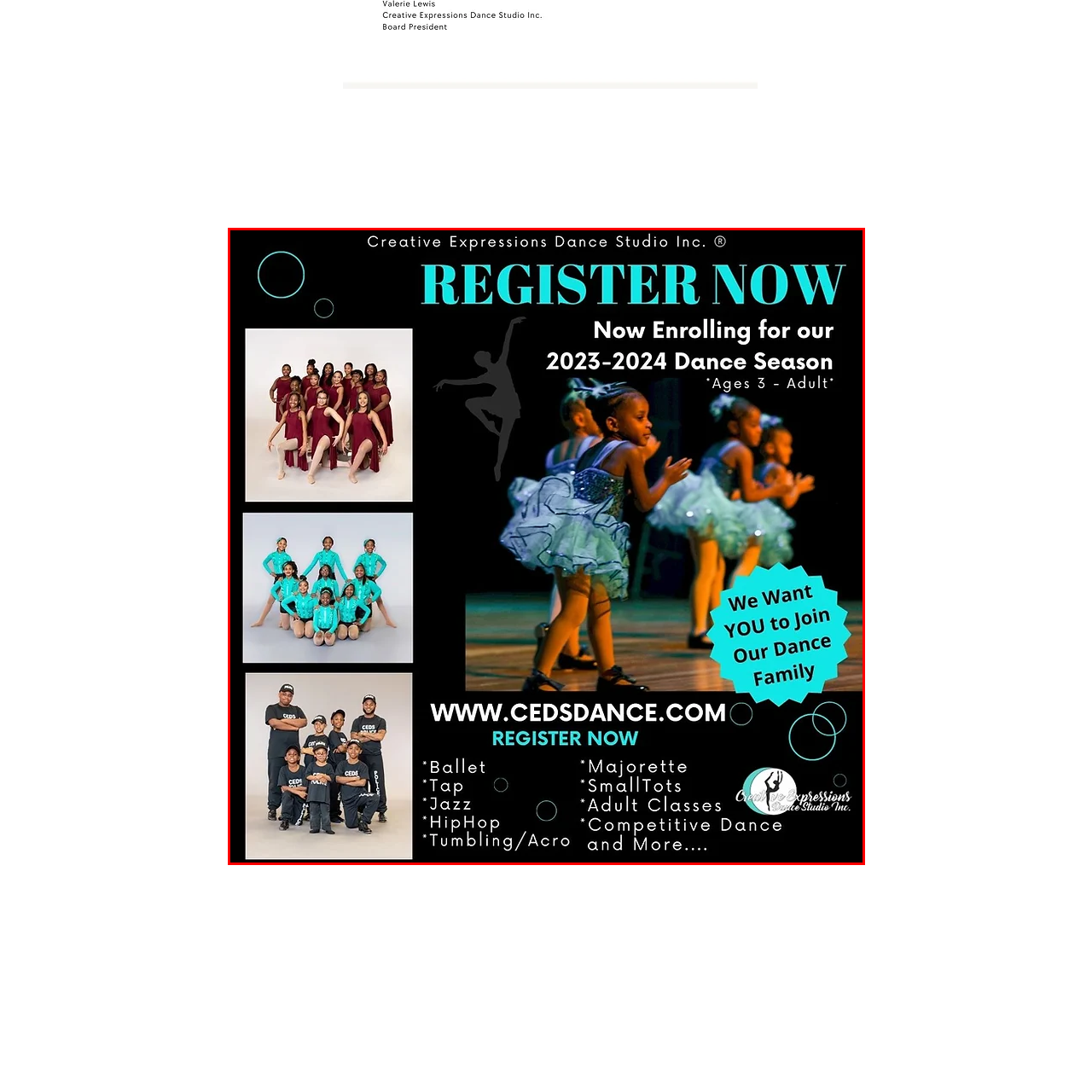Examine the image inside the red bounding box and deliver a thorough answer to the question that follows, drawing information from the image: How many dance styles are offered by the studio?

The caption lists the various dance styles offered by the studio, including Ballet, Tap, Jazz, Hip Hop, Tumbling/Acro, Majorette, Small Tots, Adult Classes, and Competitive Dance, which totals 9 different styles.